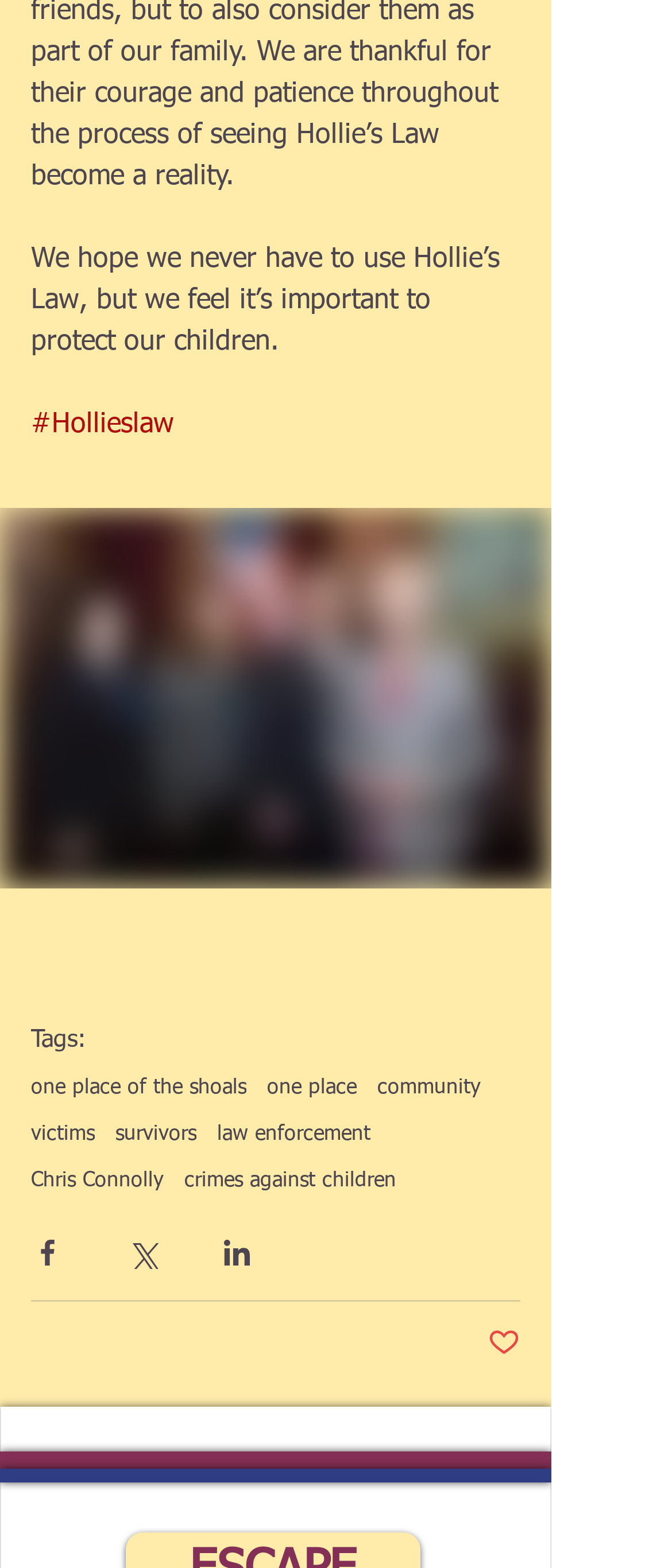Please give the bounding box coordinates of the area that should be clicked to fulfill the following instruction: "Share via Facebook". The coordinates should be in the format of four float numbers from 0 to 1, i.e., [left, top, right, bottom].

[0.046, 0.788, 0.095, 0.809]